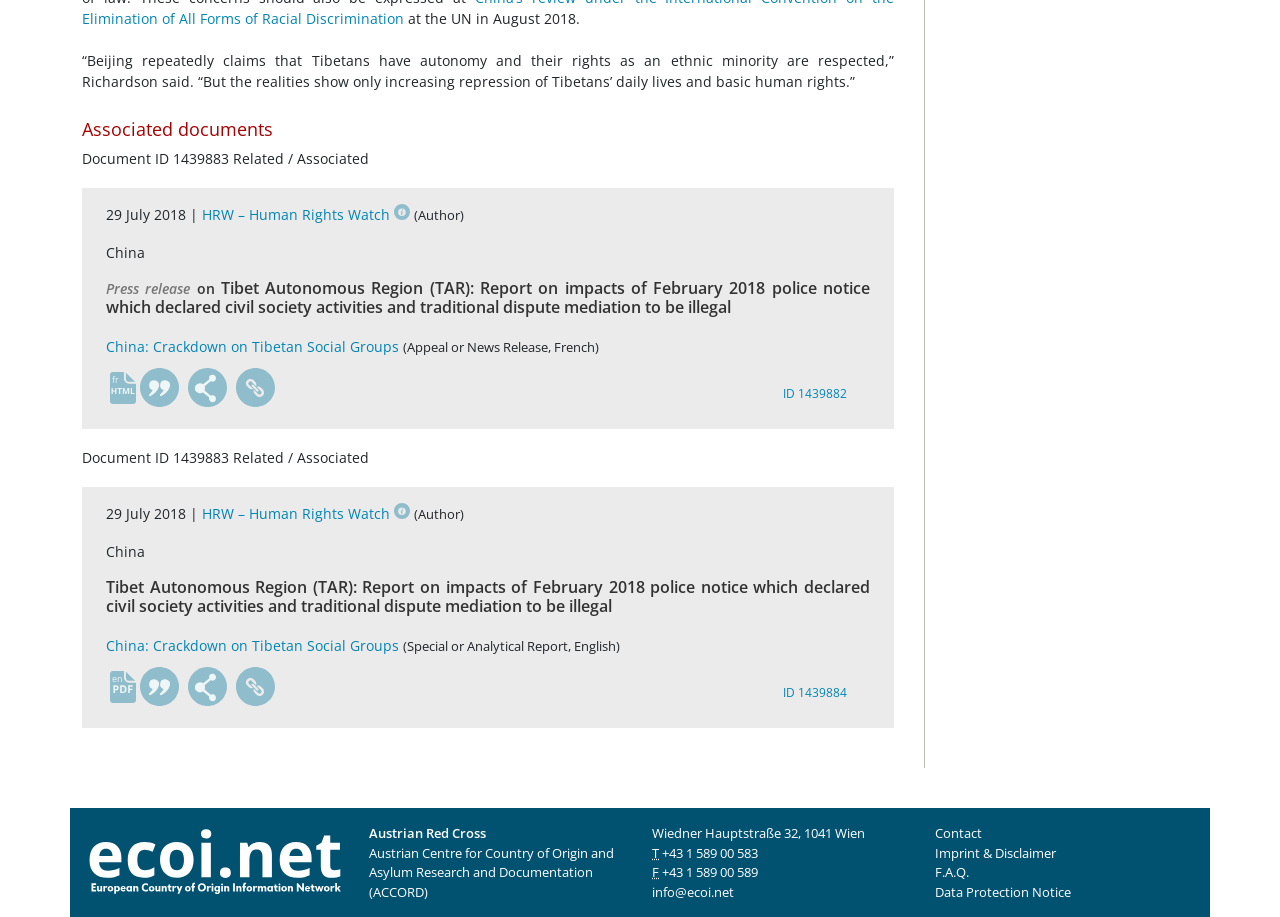What is the date of the document? Observe the screenshot and provide a one-word or short phrase answer.

29 July 2018